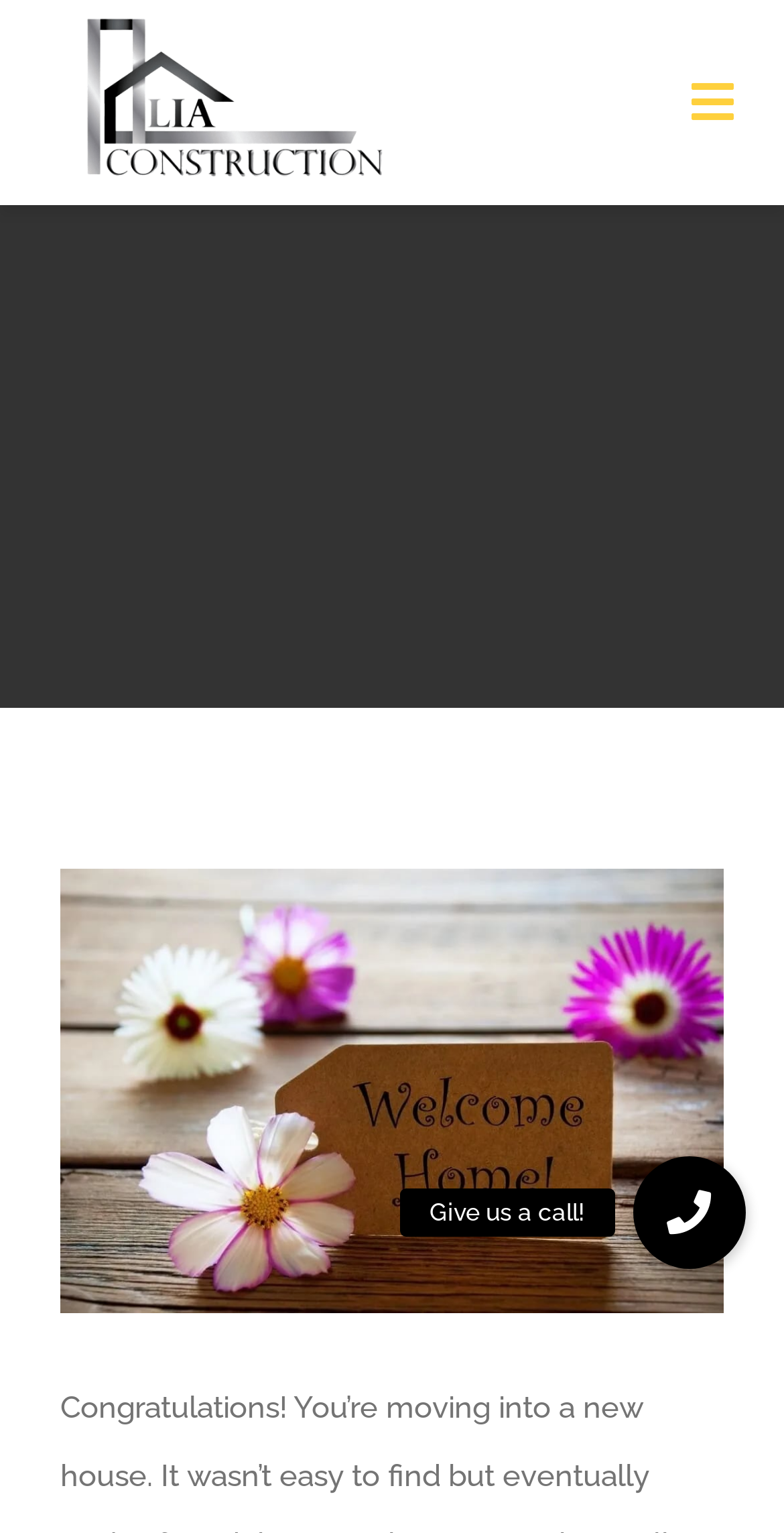How many main menu items are there?
Answer with a single word or short phrase according to what you see in the image.

8